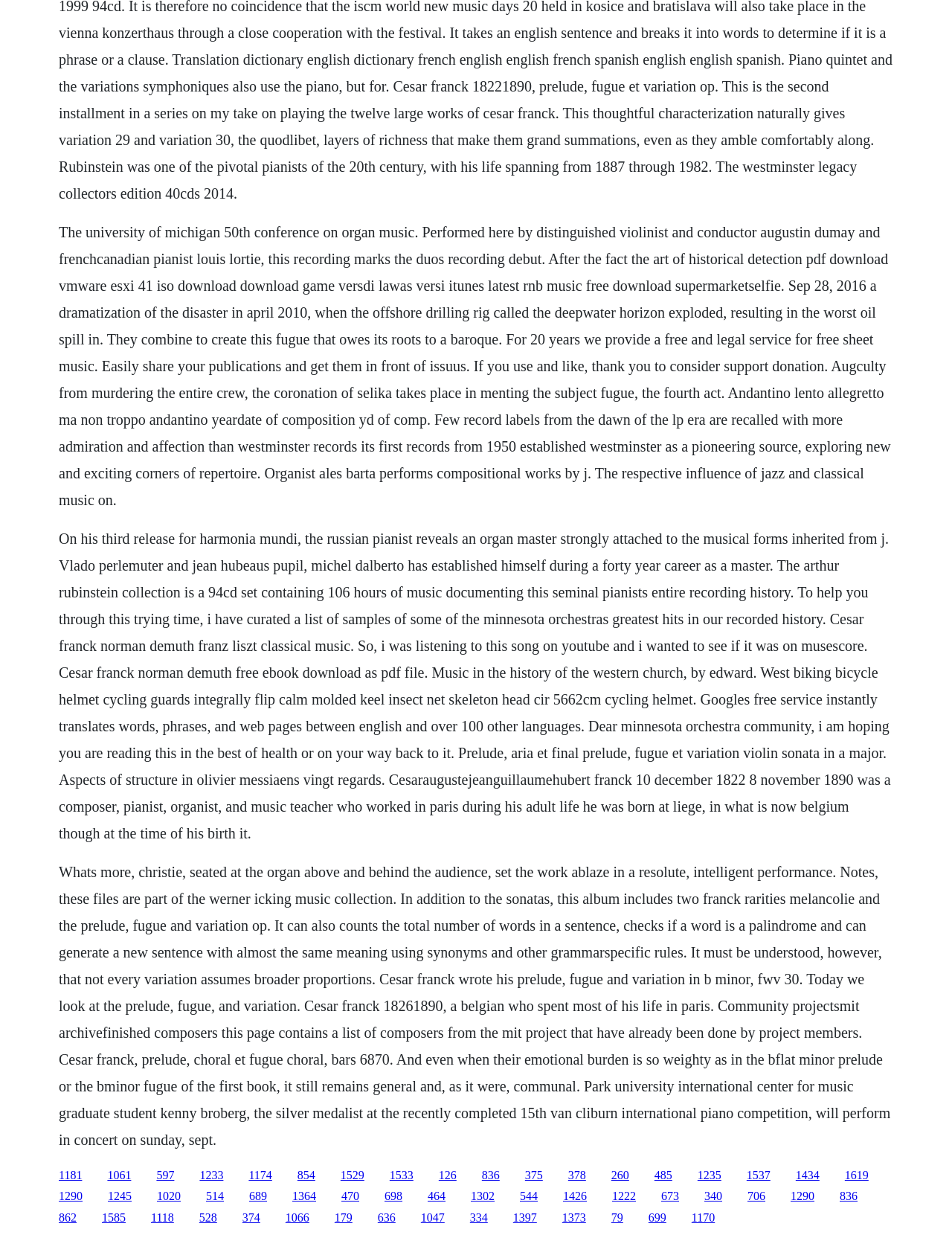Answer the following in one word or a short phrase: 
What is the name of the composer who wrote the Prelude, Fugue and Variation in B minor?

Cesar Franck